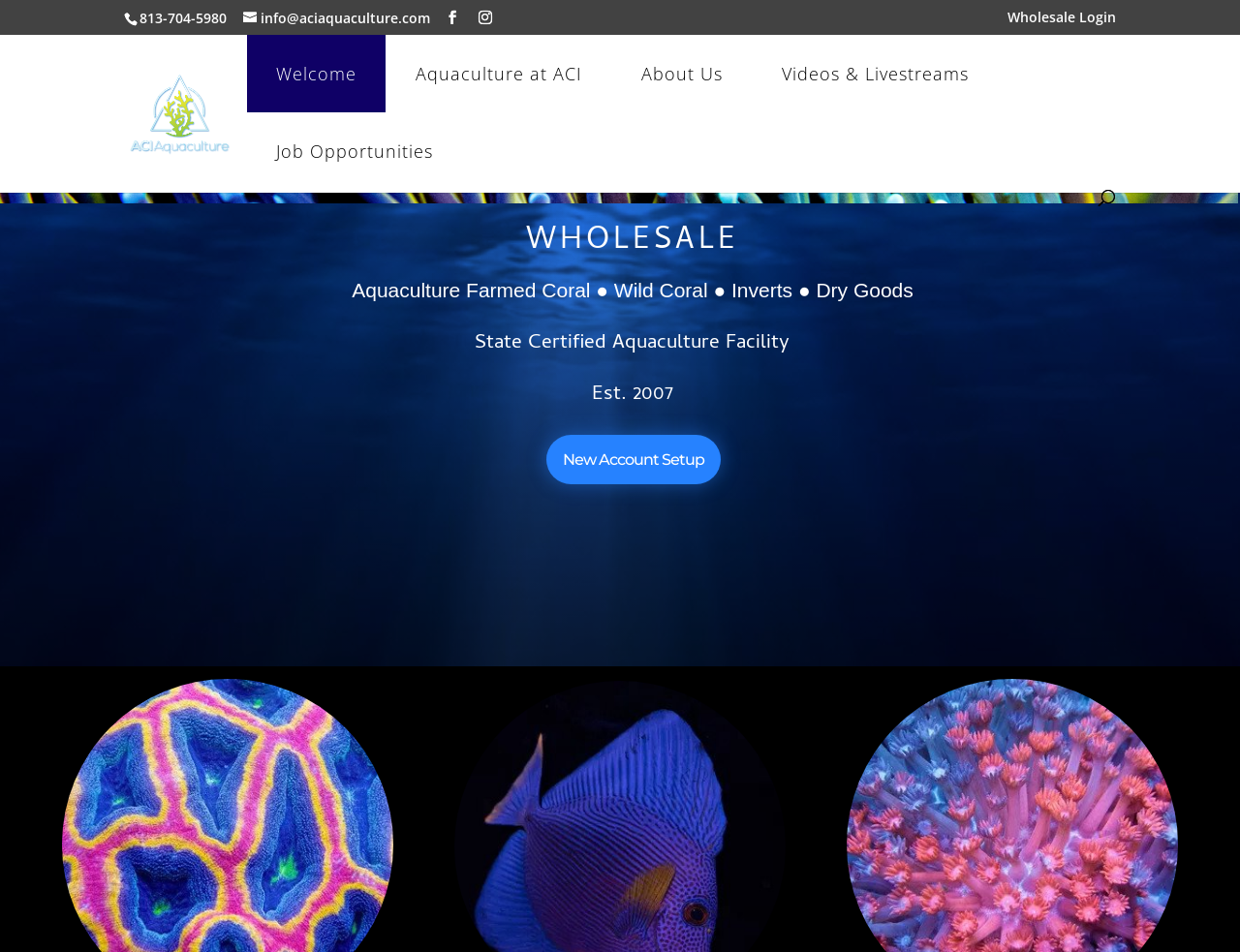Analyze the image and give a detailed response to the question:
How many social media links are there?

I counted the social media links by looking at the top section of the webpage, where the social media links are usually displayed. I found two links with the coordinates [0.359, 0.011, 0.373, 0.026] and [0.386, 0.011, 0.399, 0.026], which are likely to be social media links.